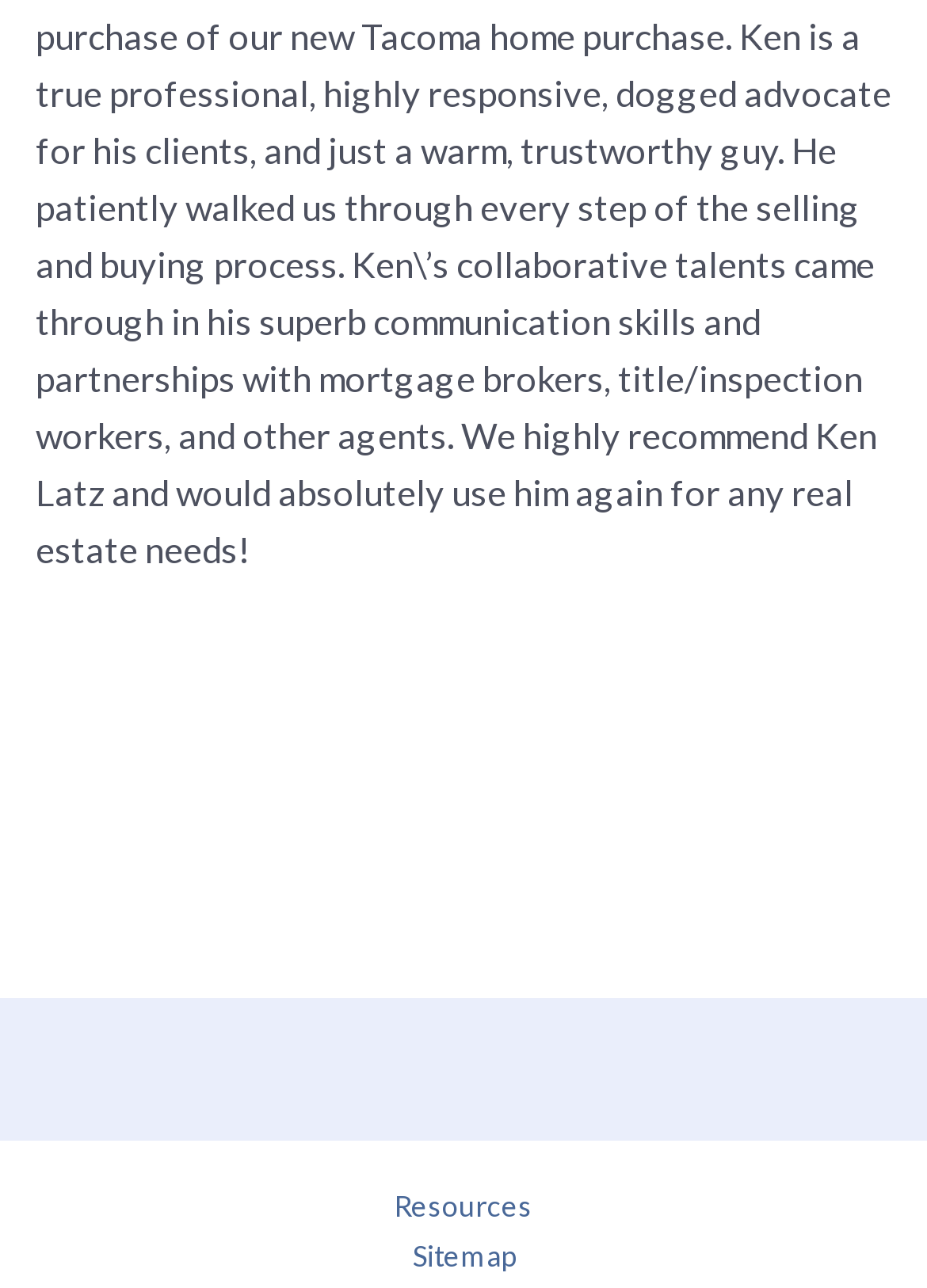Please provide the bounding box coordinate of the region that matches the element description: Resources. Coordinates should be in the format (top-left x, top-left y, bottom-right x, bottom-right y) and all values should be between 0 and 1.

[0.0, 0.923, 1.0, 0.952]